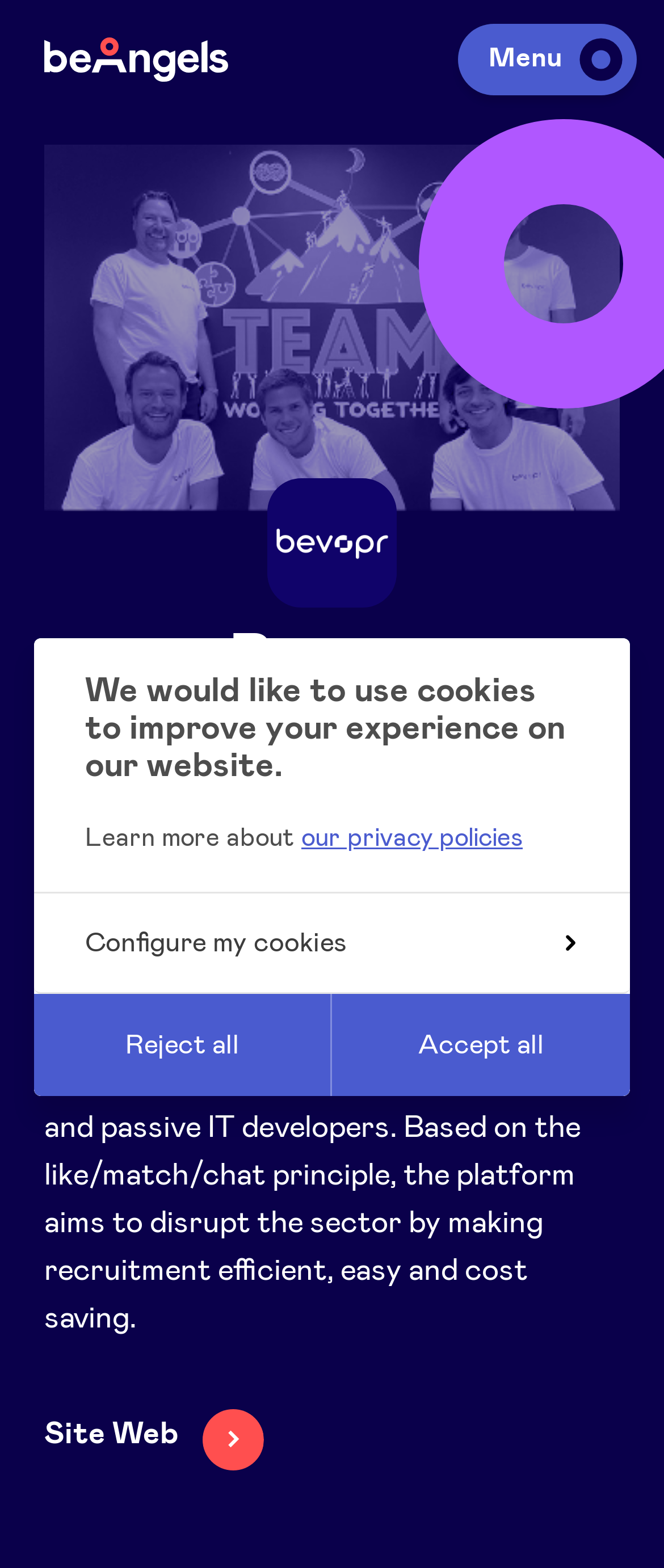Please provide a detailed answer to the question below by examining the image:
What is the call-to-action for cookies?

The call-to-action for cookies can be found in the footer section, where there are buttons to 'Configure my cookies', 'Reject all', or 'Accept all'.